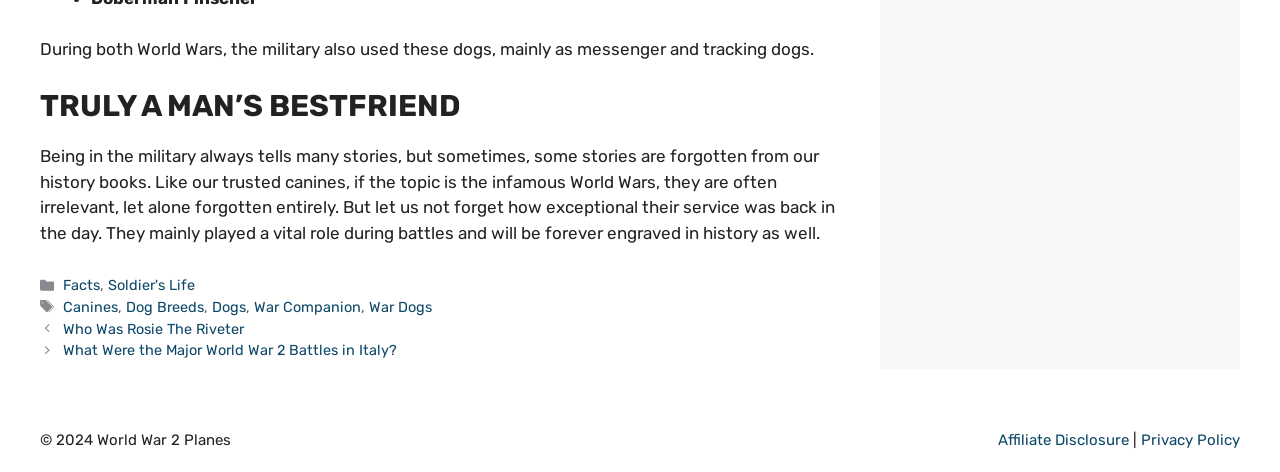Highlight the bounding box of the UI element that corresponds to this description: "Canines".

[0.049, 0.631, 0.092, 0.669]